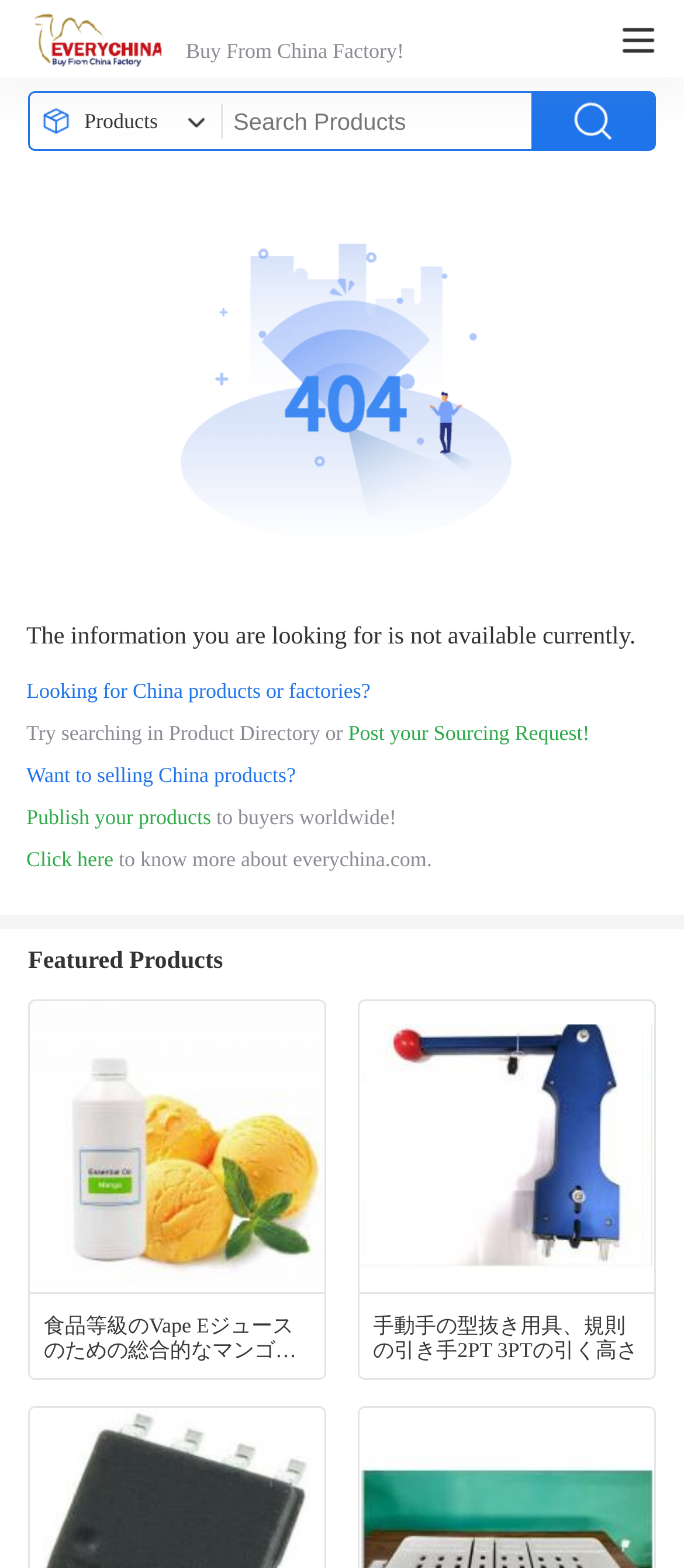How many featured products are displayed?
Refer to the image and answer the question using a single word or phrase.

3